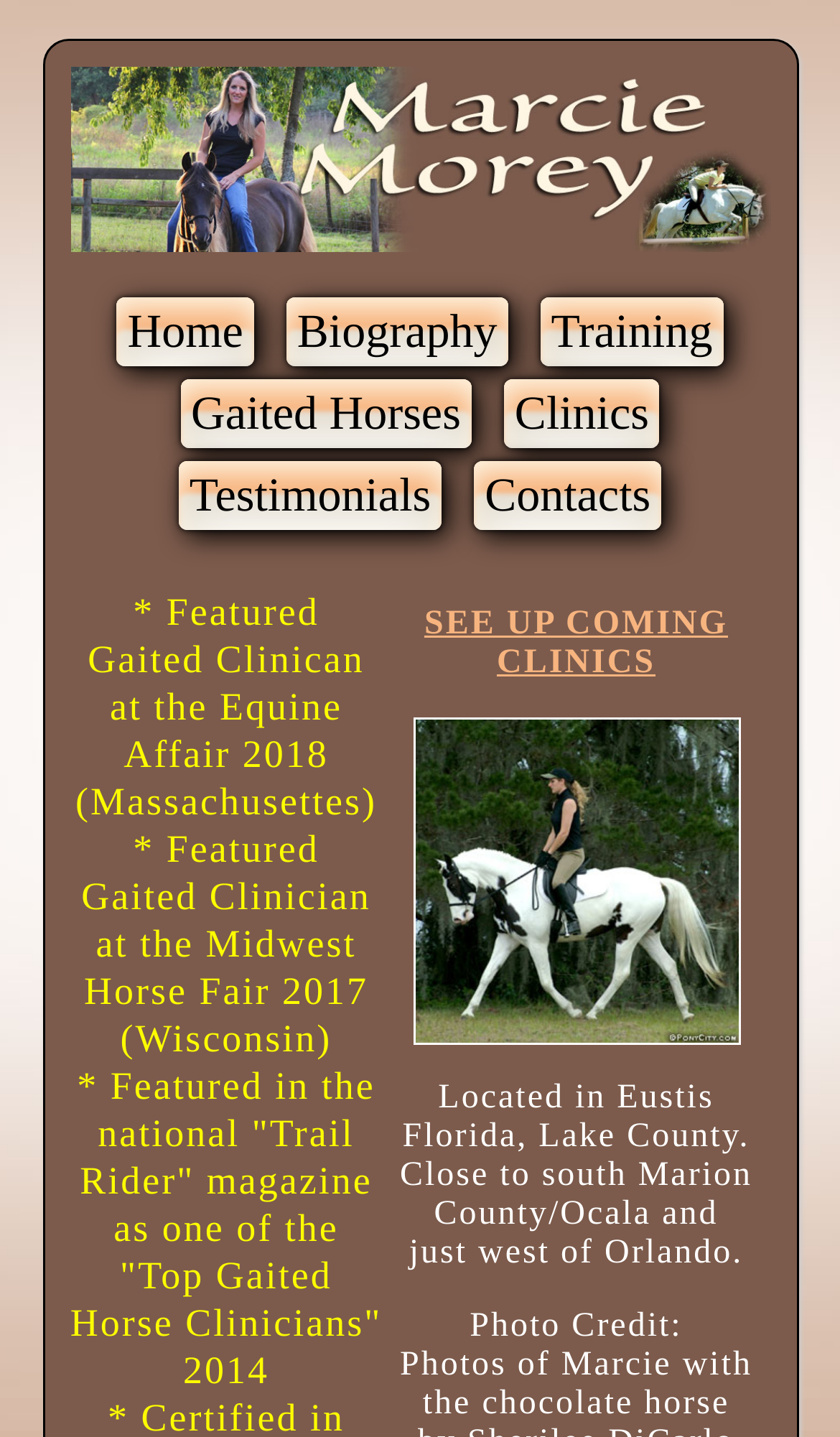Based on the provided description, "Gaited Horses", find the bounding box of the corresponding UI element in the screenshot.

[0.215, 0.263, 0.561, 0.311]